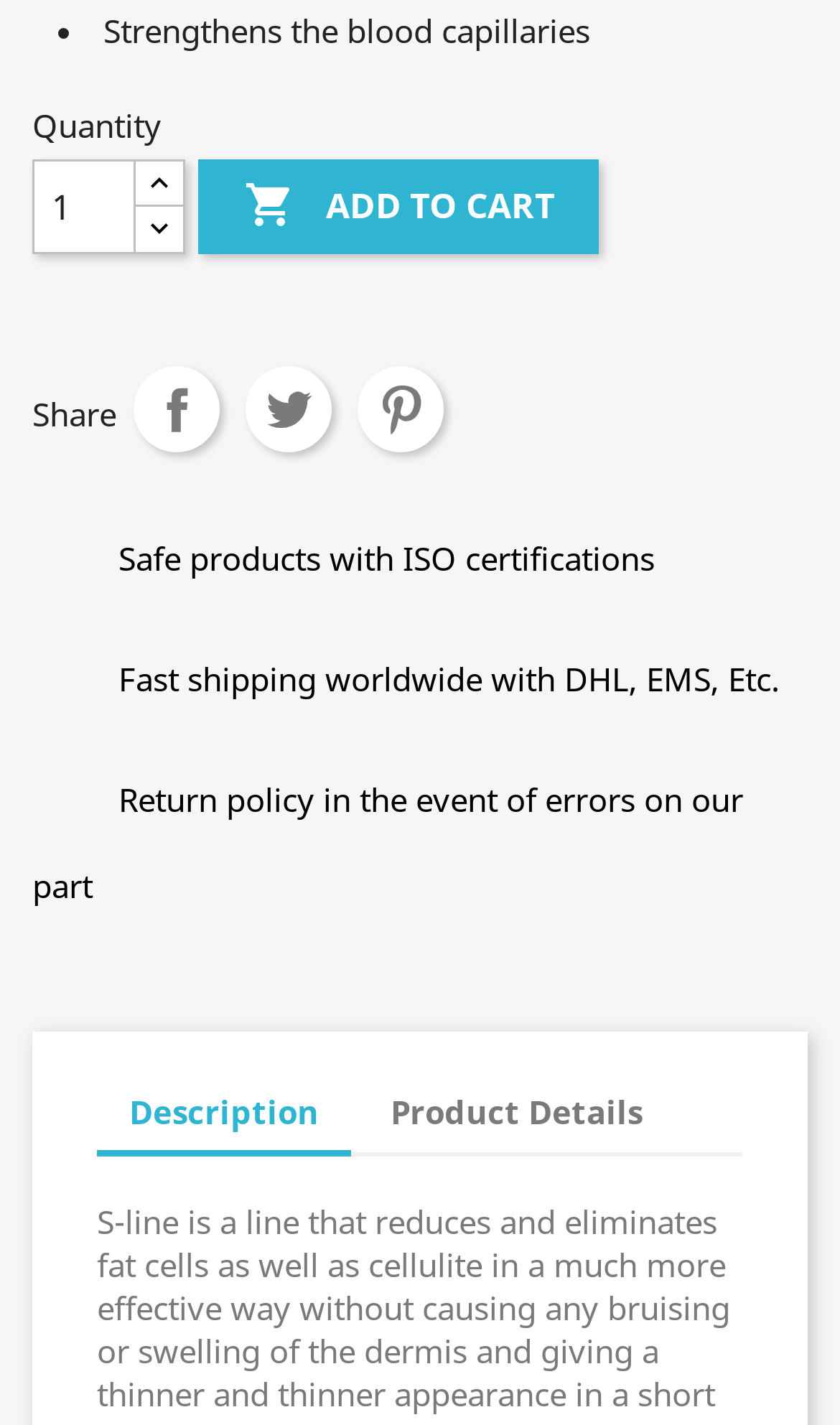How many tabs are available on the webpage?
Please answer the question with a single word or phrase, referencing the image.

2